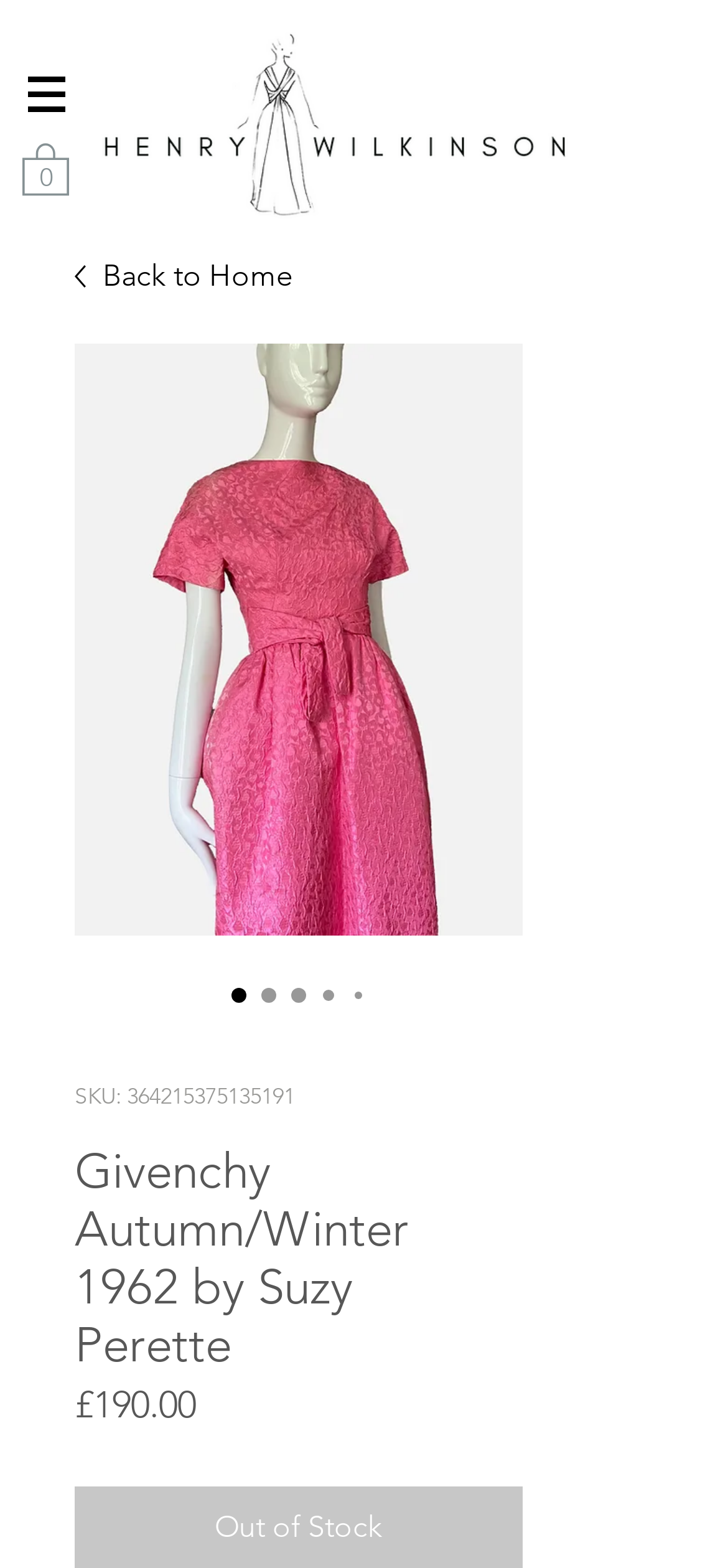Determine the main headline of the webpage and provide its text.

Givenchy Autumn/Winter 1962 by Suzy Perette